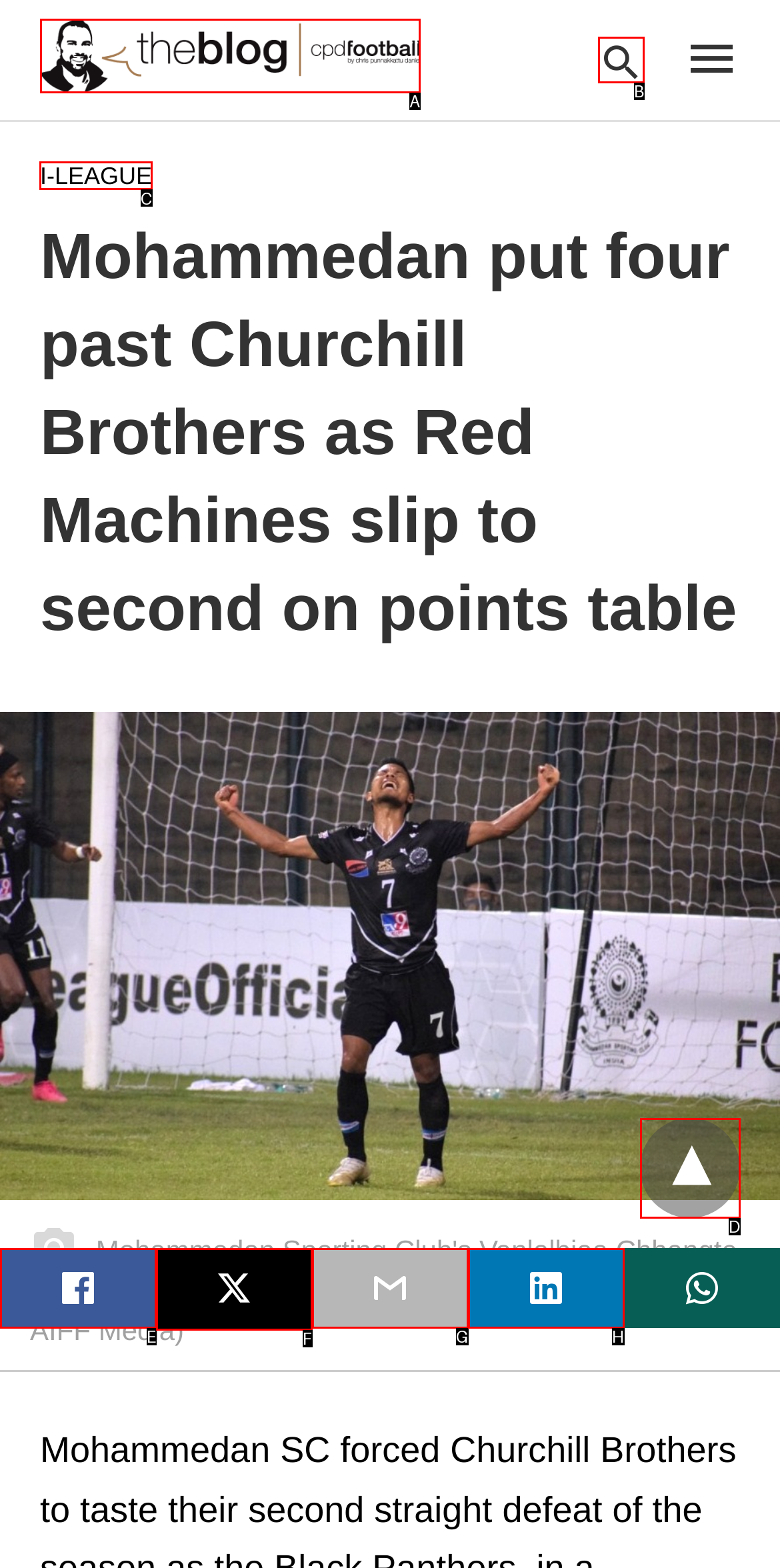Select the correct HTML element to complete the following task: visit I-LEAGUE page
Provide the letter of the choice directly from the given options.

C